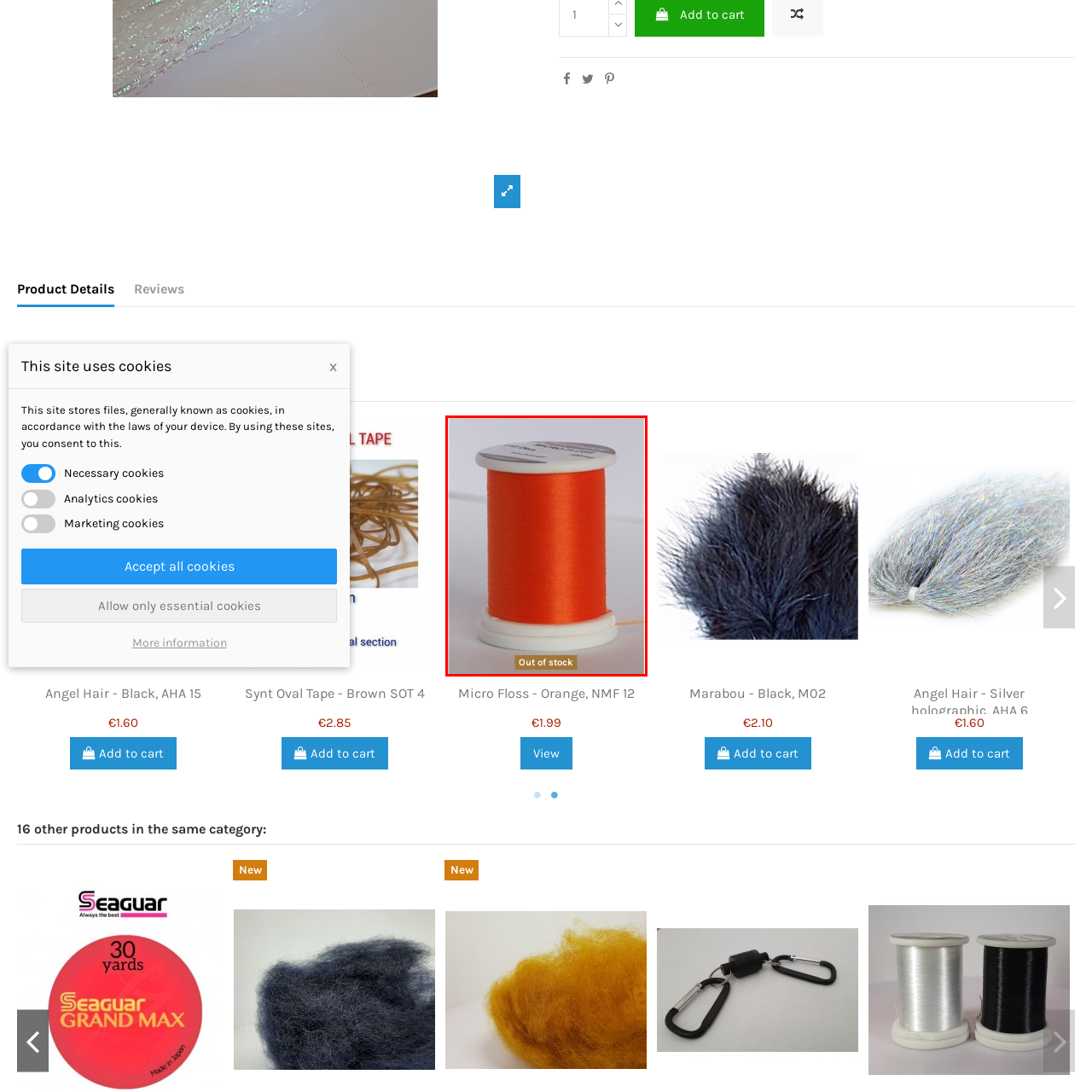Give an in-depth description of the scene depicted in the red-outlined box.

This image features a spool of vibrant orange thread, showcasing its smooth, shiny texture and a classic design that fits neatly in a standard thread spool shape. The spool is prominently displayed against a neutral background, highlighting the bright color of the thread. Below the spool, a label indicates "Out of stock," suggesting that this product is currently unavailable for purchase. This image is part of a product listing that might appeal to sewing enthusiasts or crafters looking for specific colors for their projects.